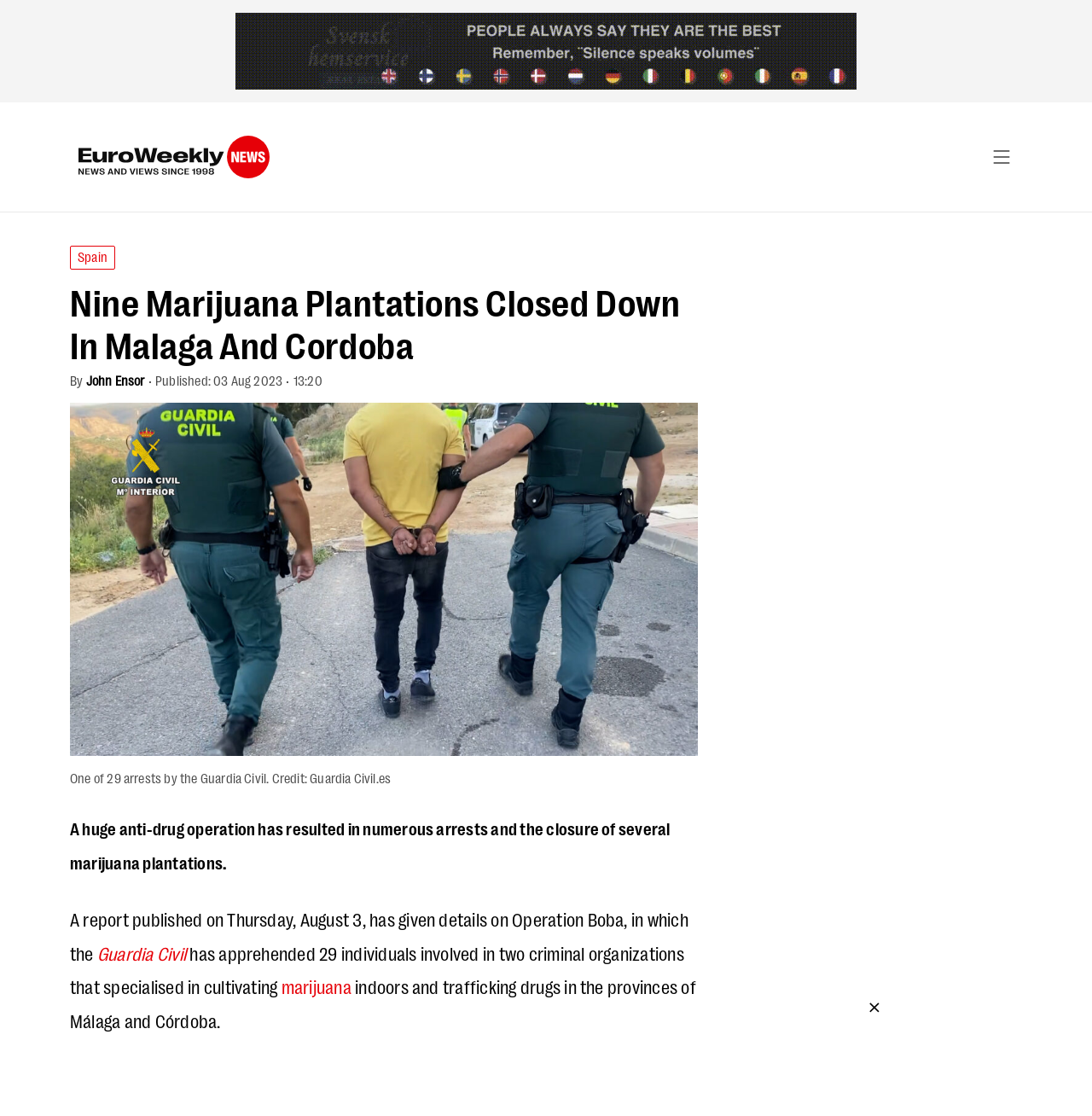Please answer the following question using a single word or phrase: 
How many arrests were made by the Guardia Civil?

29